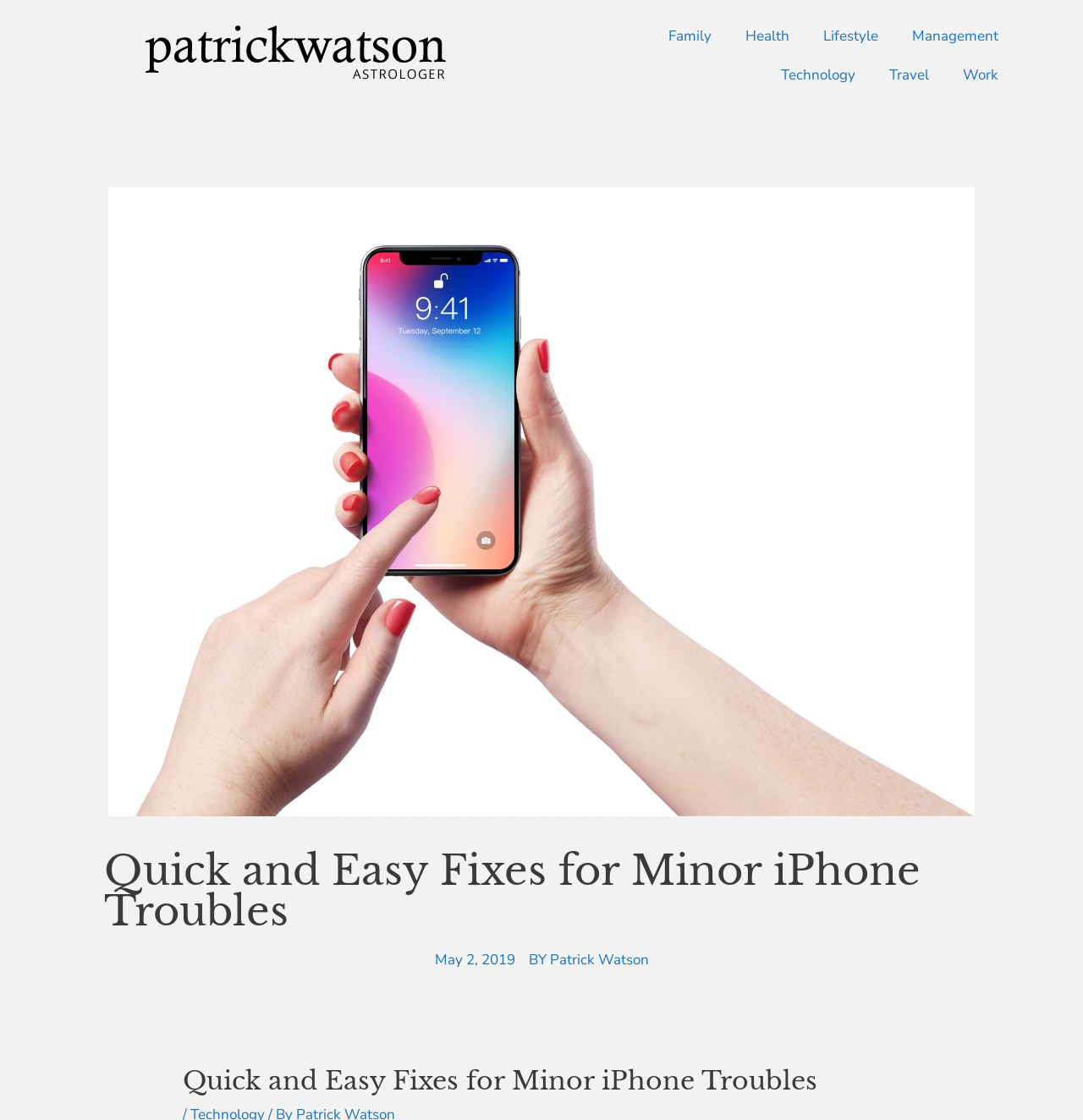What is the woman in the image doing?
Please respond to the question with a detailed and well-explained answer.

The woman in the image is using her iPhone, as shown in the image with a bounding box coordinate of [0.1, 0.167, 0.9, 0.729].